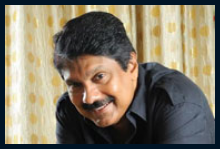What is the name of the initiative founded by G. Venugopal?
Please provide a detailed answer to the question.

According to the caption, G. Venugopal founded an initiative called 'Sasneham G Venugopal' with support from his global fanbase, which focuses on humanitarian efforts, particularly in art and education for children in need.